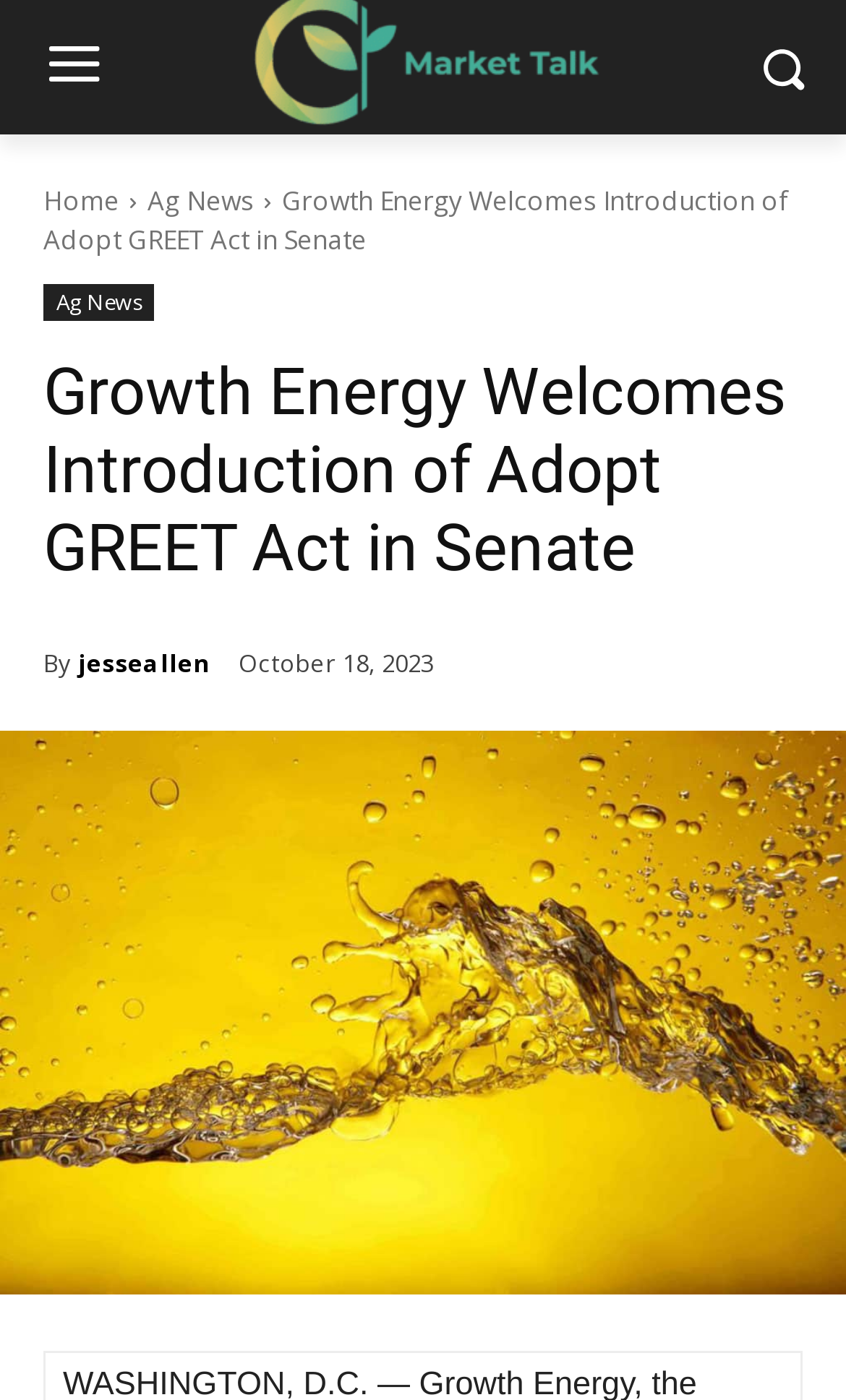What is the category of the article?
Please give a detailed and thorough answer to the question, covering all relevant points.

I found the category by looking at the link elements with the text 'Ag News' which are located at the top of the webpage. These links are likely to be navigation links to different categories of articles.